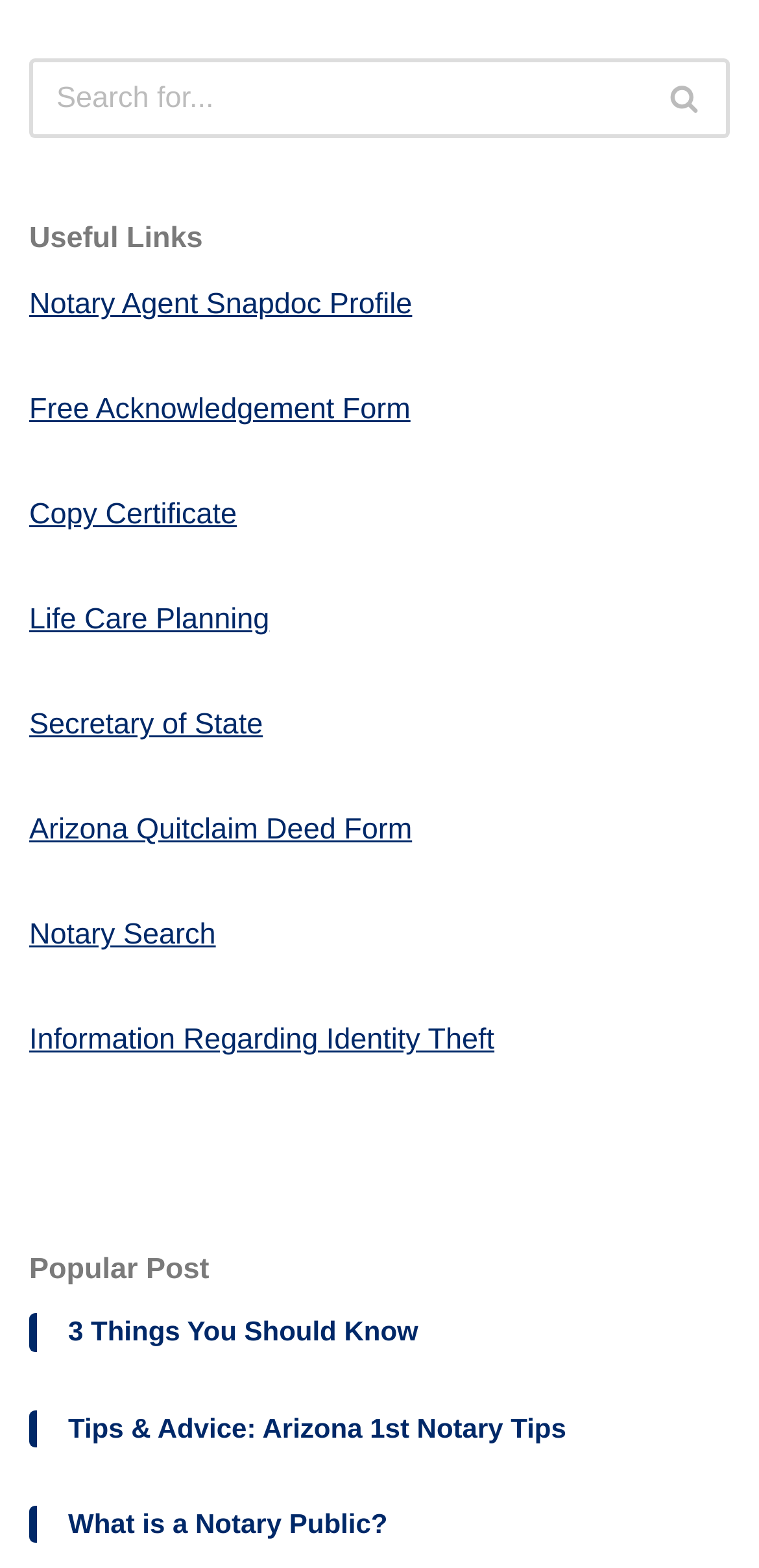Provide a brief response in the form of a single word or phrase:
What is the text on the search button?

Search